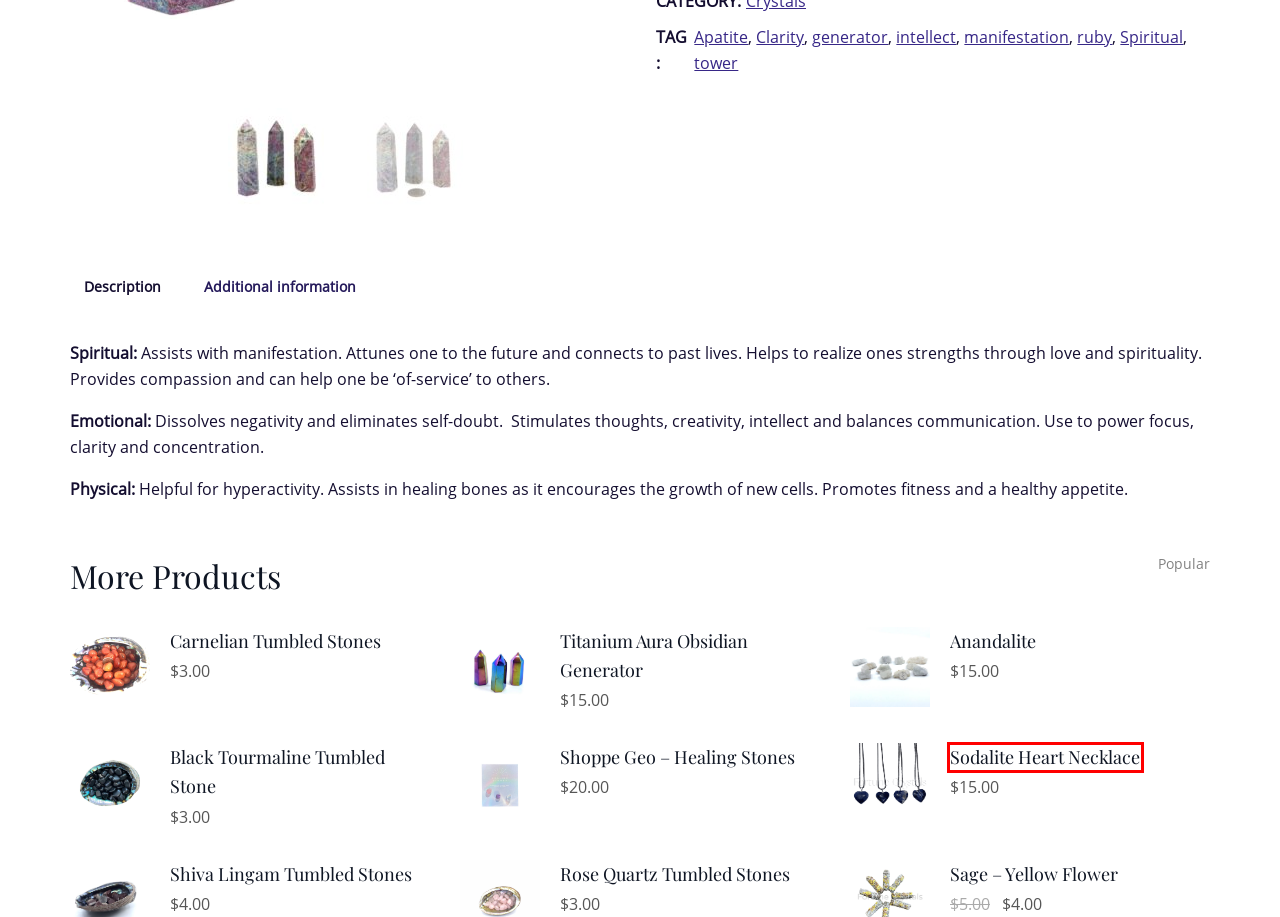Check out the screenshot of a webpage with a red rectangle bounding box. Select the best fitting webpage description that aligns with the new webpage after clicking the element inside the bounding box. Here are the candidates:
A. Rose Quartz Tumbled Stones – Fortune Crystals
B. generator – Fortune Crystals
C. ruby – Fortune Crystals
D. Anandalite – Fortune Crystals
E. Sodalite Heart Necklace – Fortune Crystals
F. intellect – Fortune Crystals
G. Clarity – Fortune Crystals
H. Black Tourmaline Tumbled Stone – Fortune Crystals

E